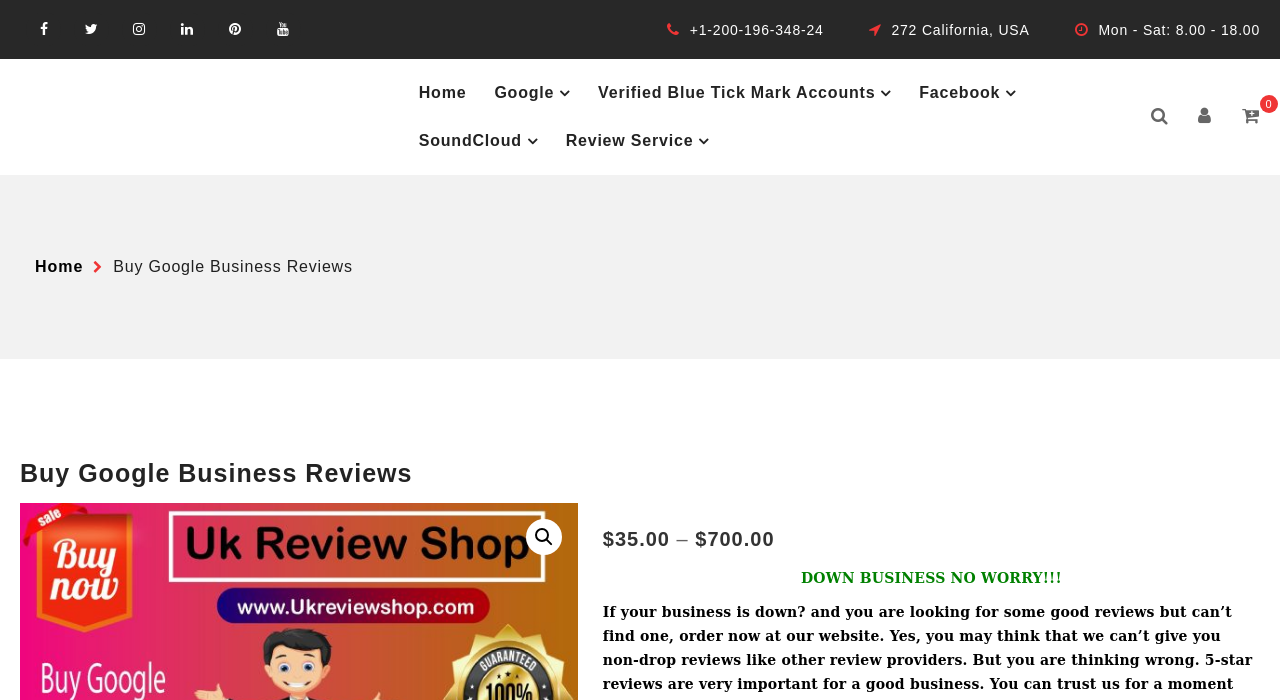Please provide a one-word or phrase answer to the question: 
What is the phone number of the business?

+1-200-196-348-24